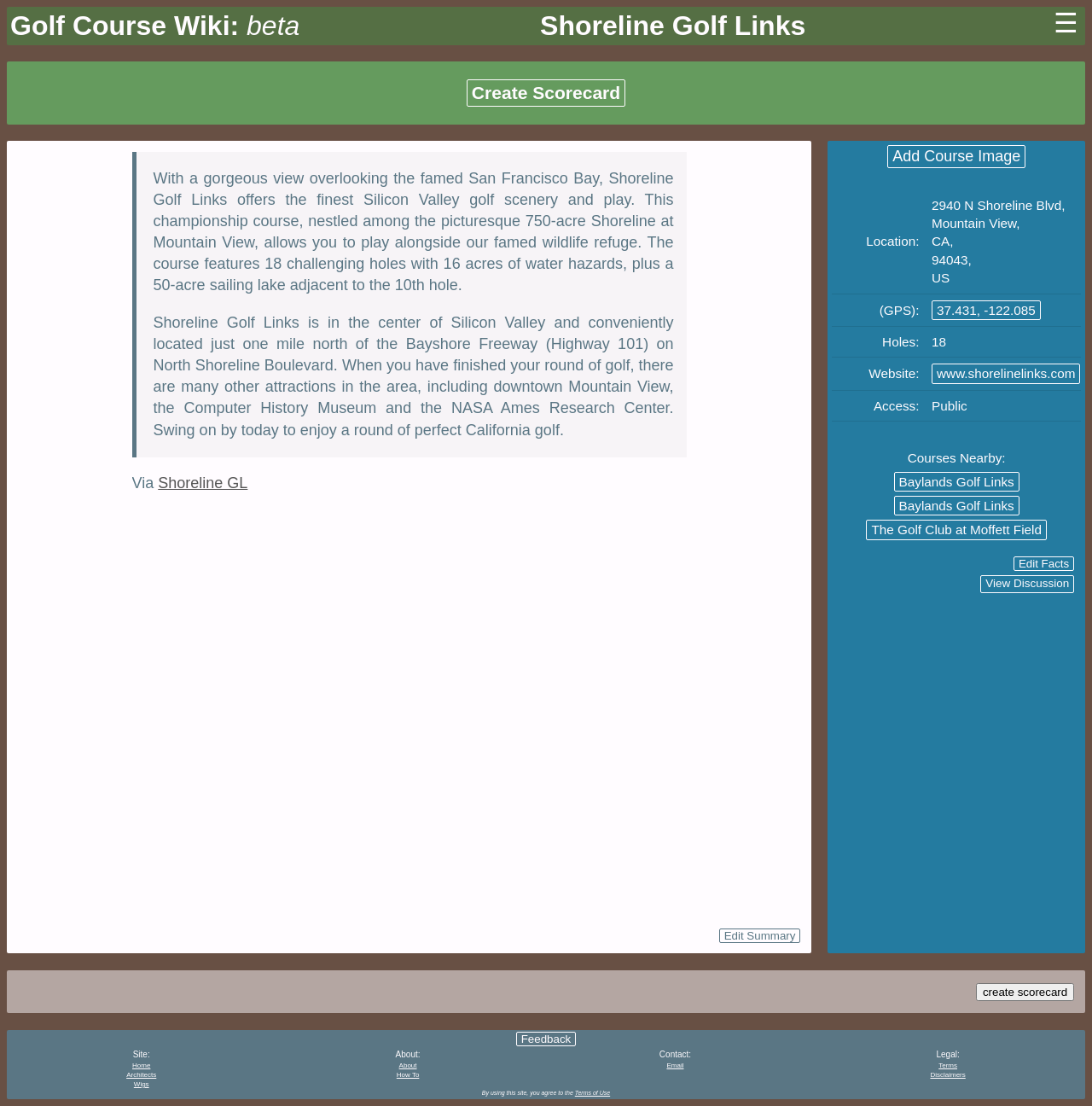Please give the bounding box coordinates of the area that should be clicked to fulfill the following instruction: "Create a scorecard". The coordinates should be in the format of four float numbers from 0 to 1, i.e., [left, top, right, bottom].

[0.427, 0.056, 0.573, 0.112]